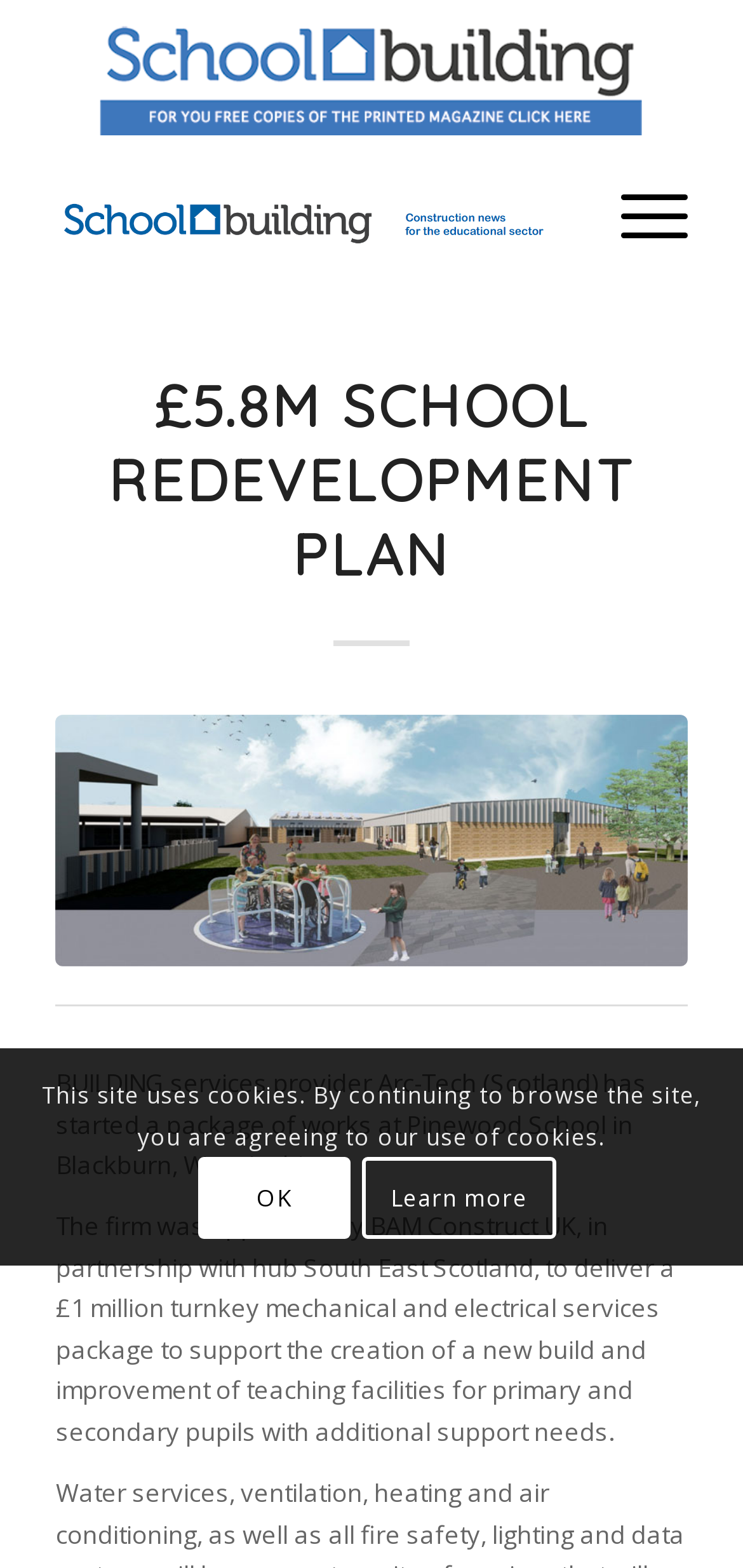Please find the top heading of the webpage and generate its text.

£5.8M SCHOOL REDEVELOPMENT PLAN